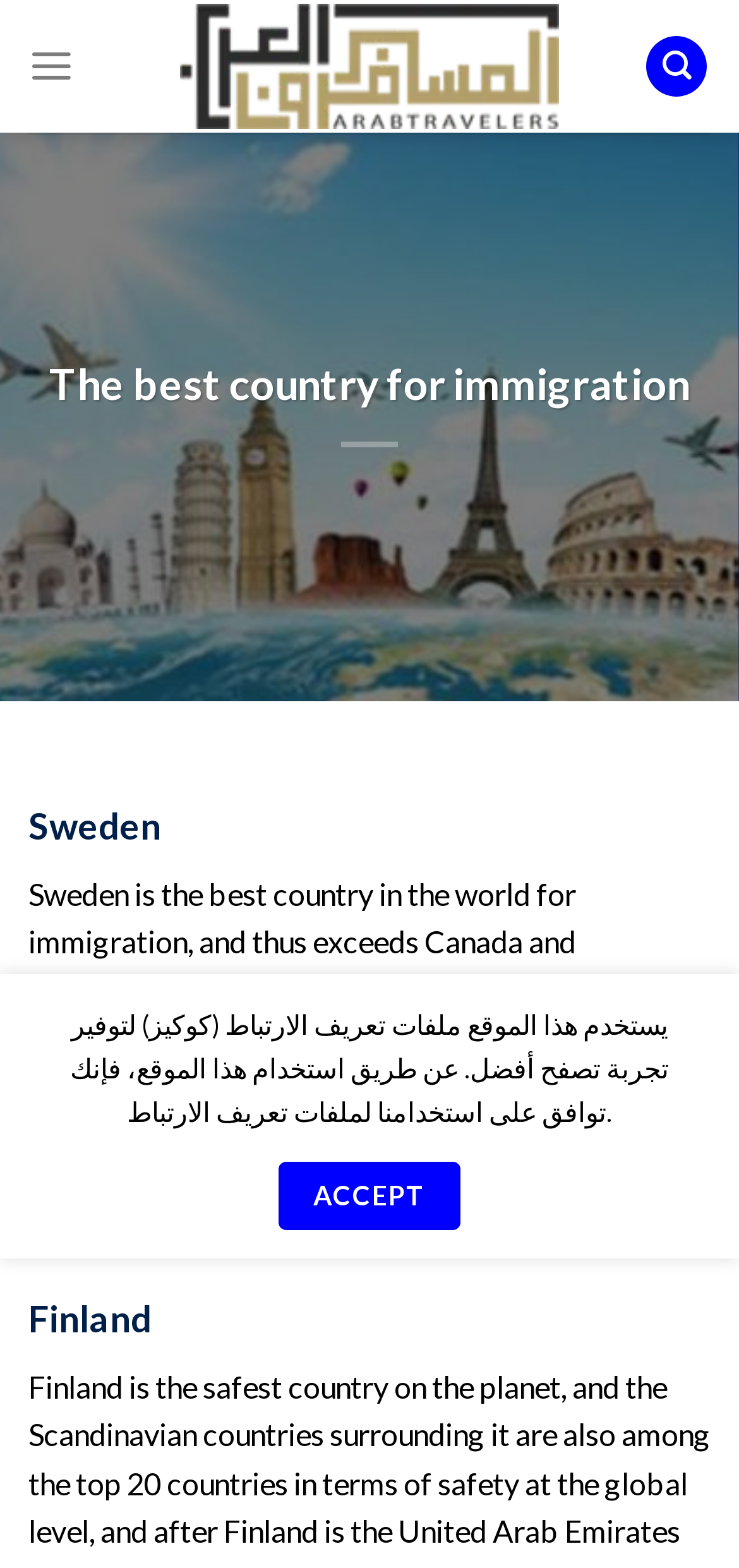How many countries are mentioned as best for immigration?
Please give a detailed and thorough answer to the question, covering all relevant points.

Based on the webpage content, two countries are mentioned as best for immigration, which are Sweden and Finland, with Sweden being the top country.